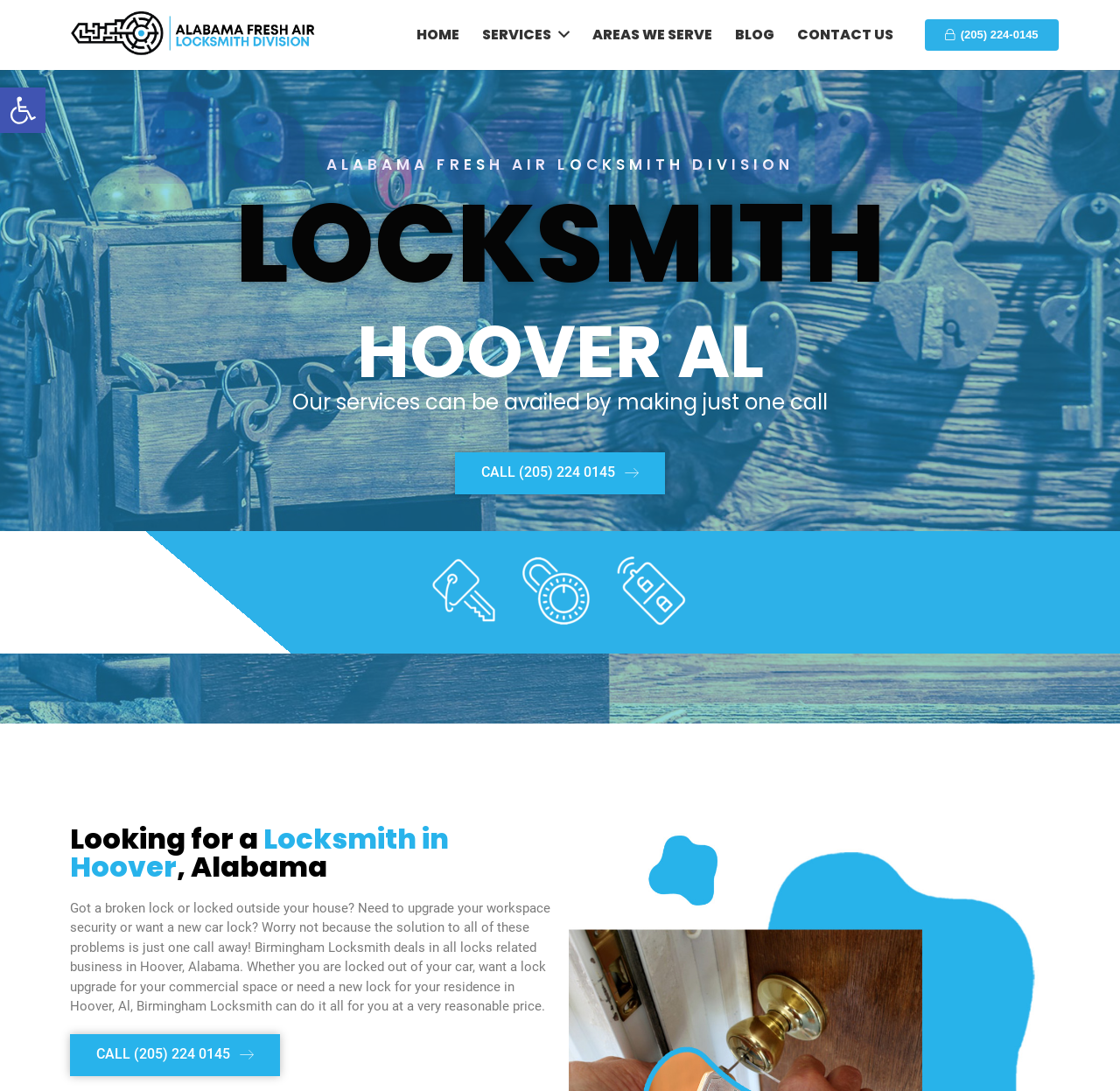Determine the bounding box coordinates of the section I need to click to execute the following instruction: "Read the terms and conditions". Provide the coordinates as four float numbers between 0 and 1, i.e., [left, top, right, bottom].

None